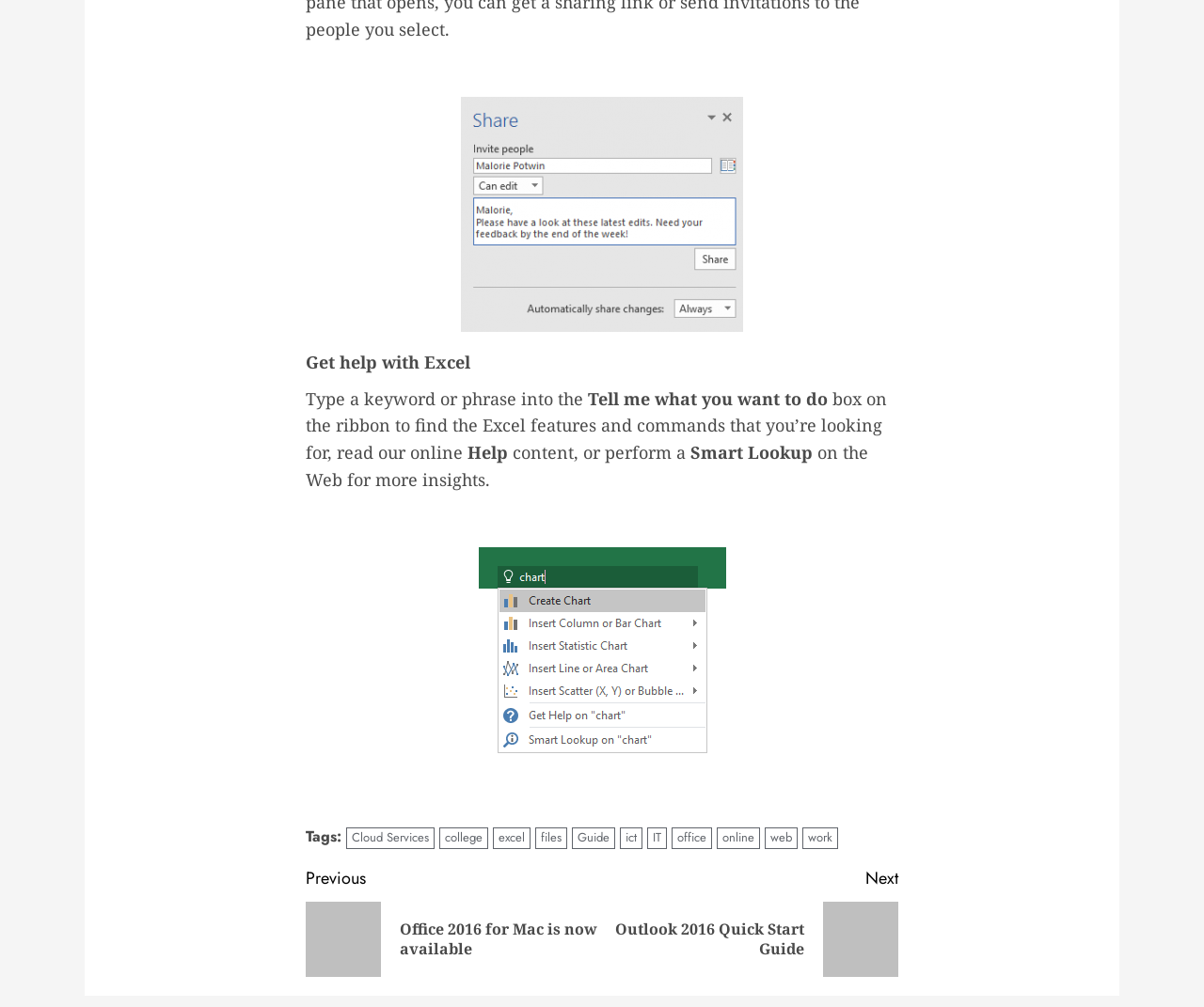Determine the bounding box coordinates of the clickable area required to perform the following instruction: "Click the Next post: Outlook 2016 Quick Start Guide link". The coordinates should be represented as four float numbers between 0 and 1: [left, top, right, bottom].

[0.5, 0.859, 0.746, 0.97]